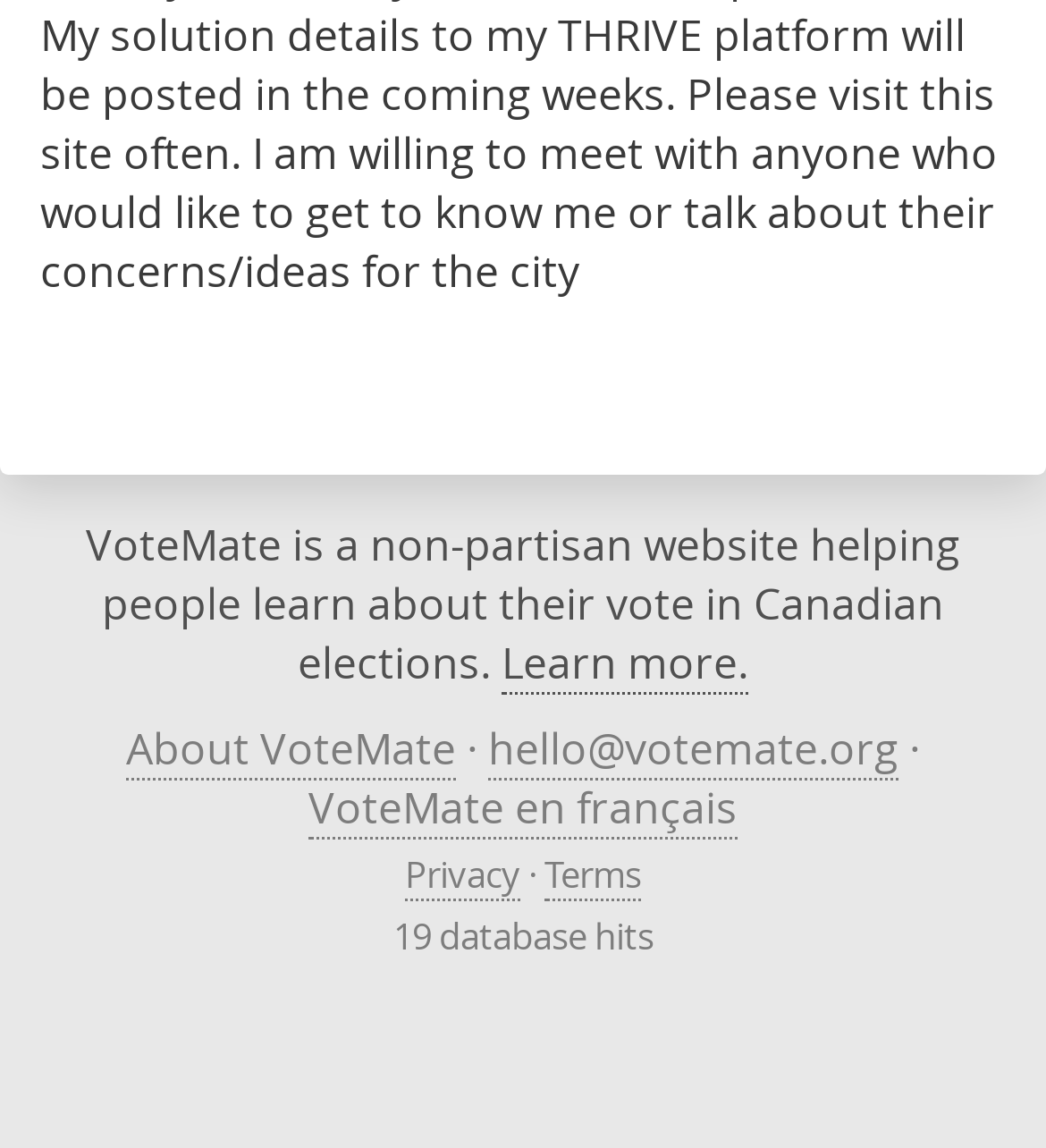Please determine the bounding box coordinates for the element with the description: "Learn more.".

[0.479, 0.55, 0.715, 0.604]